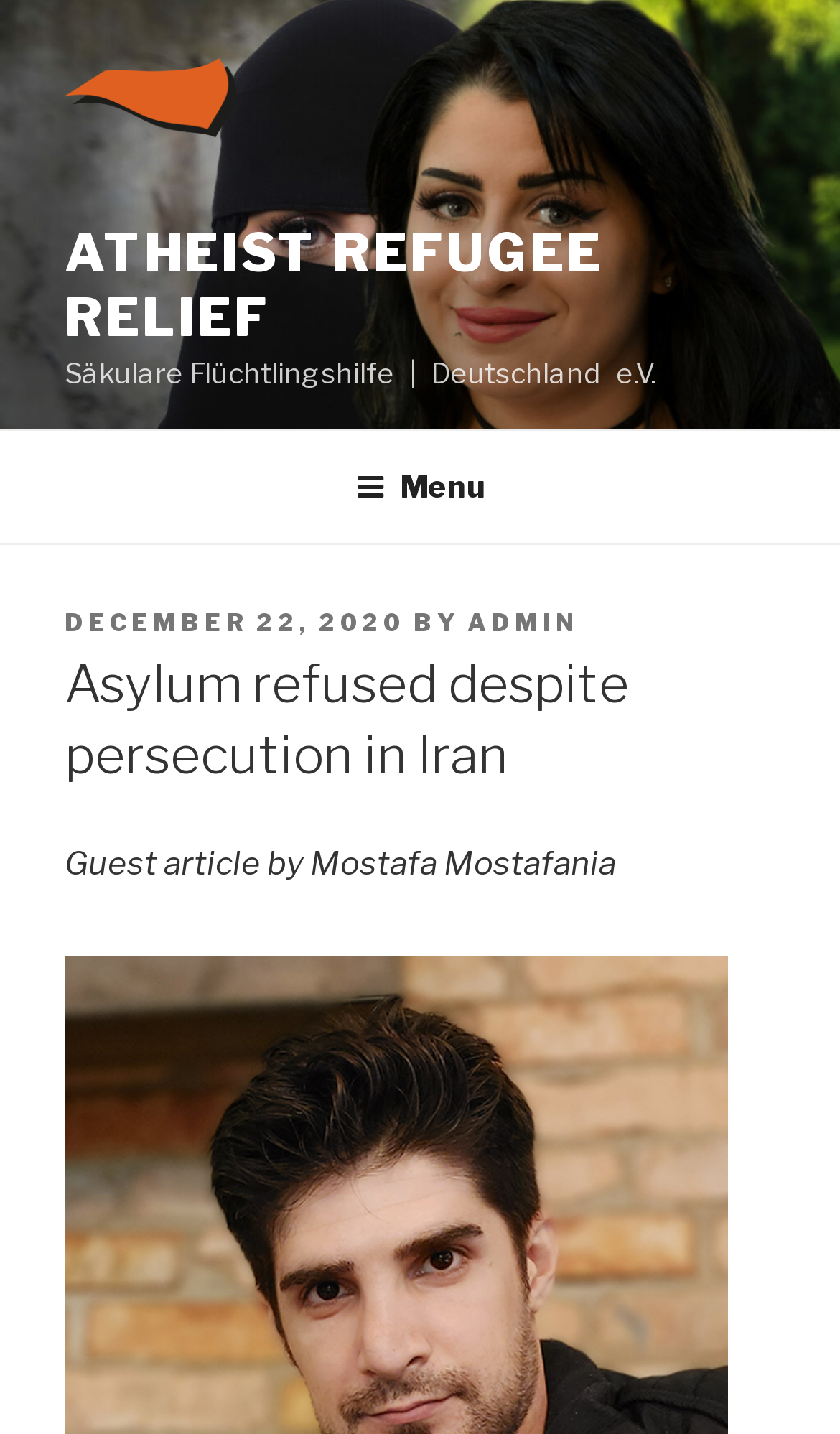Please reply with a single word or brief phrase to the question: 
Who is the author of the guest article?

Mostafa Mostafania